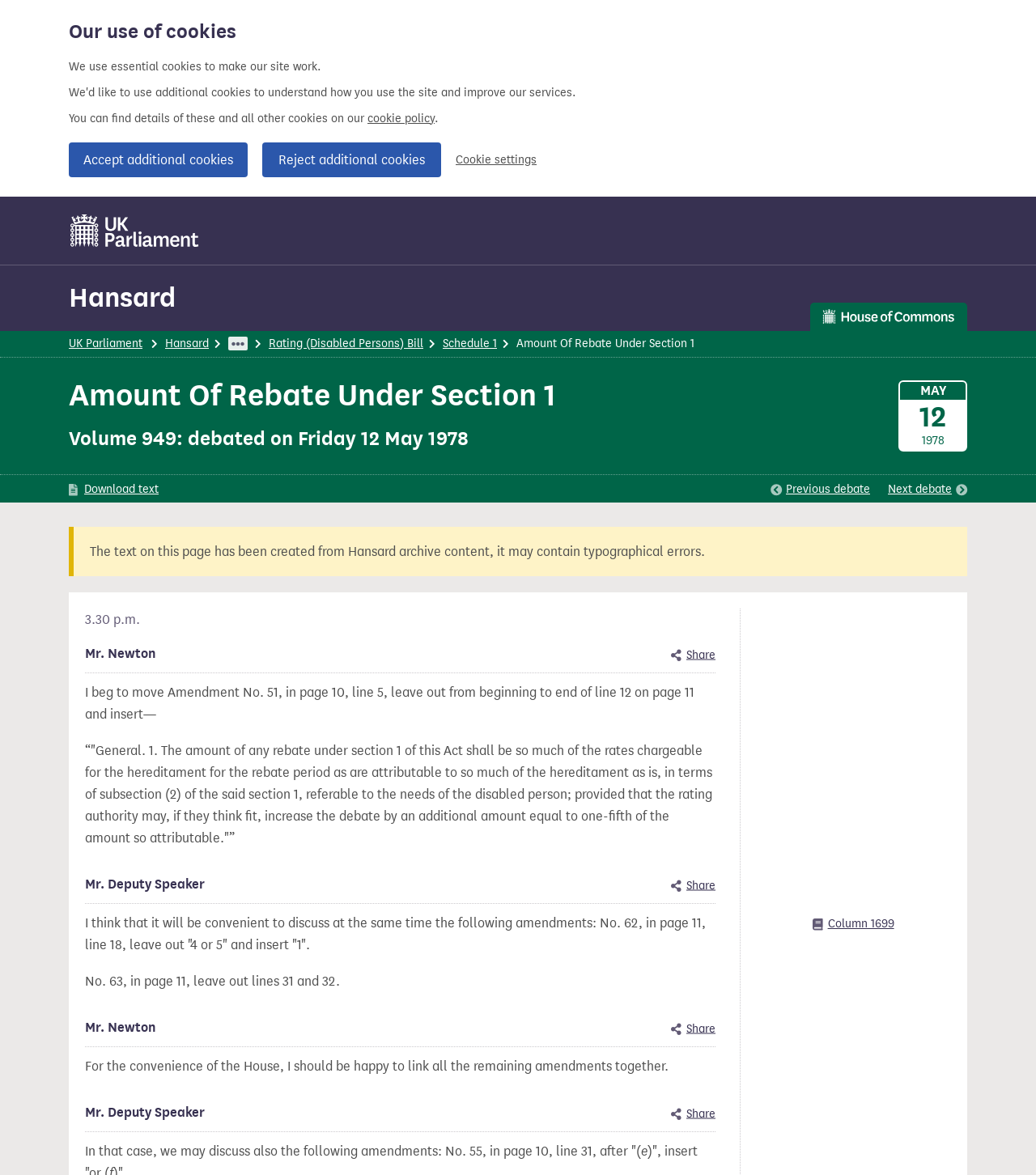Give a one-word or one-phrase response to the question:
What is the time of the debate?

3.30 p.m.